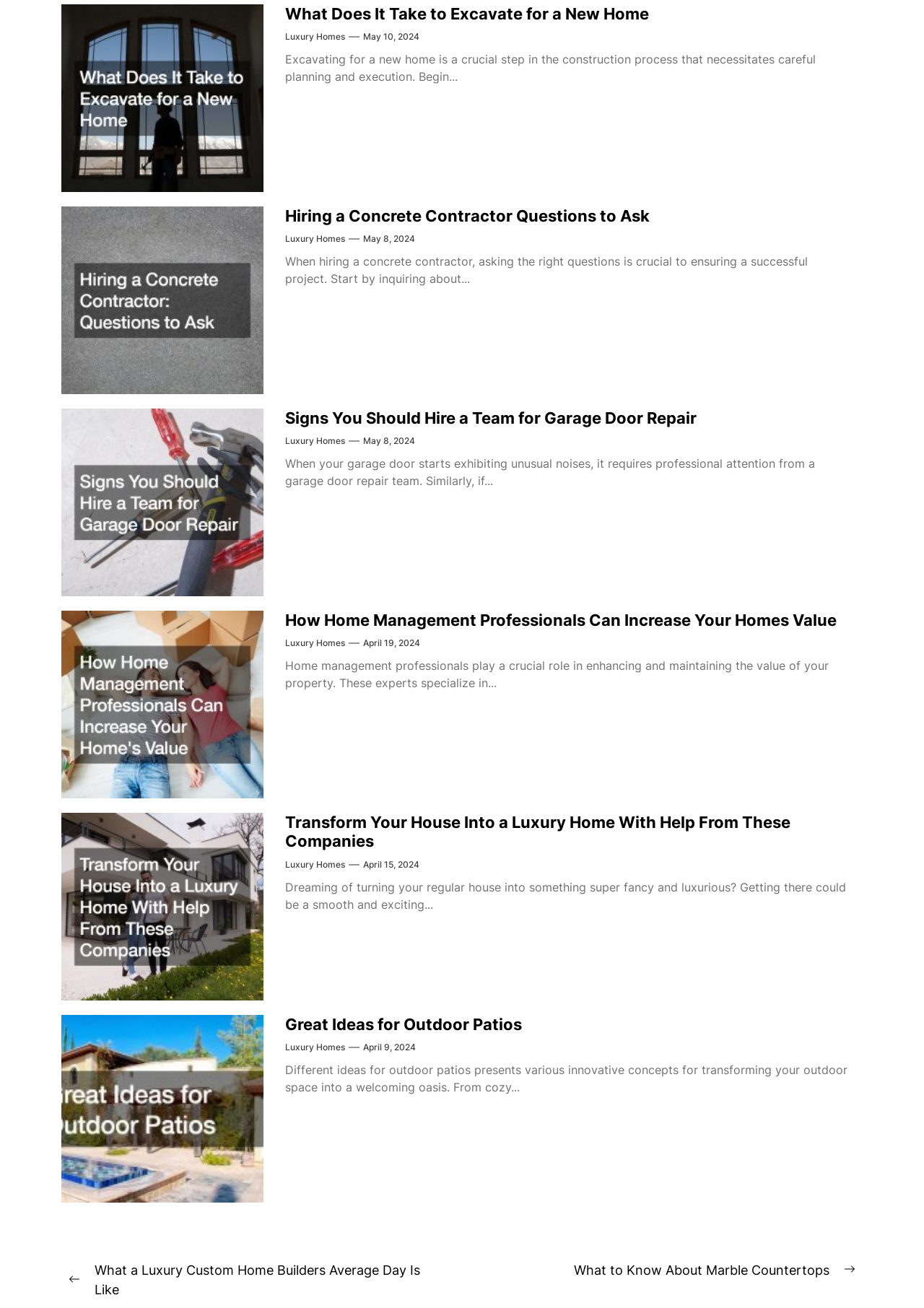Locate the bounding box coordinates of the element to click to perform the following action: 'Click on the link 'What Does It Take to Excavate for a New Home''. The coordinates should be given as four float values between 0 and 1, in the form of [left, top, right, bottom].

[0.309, 0.003, 0.702, 0.018]